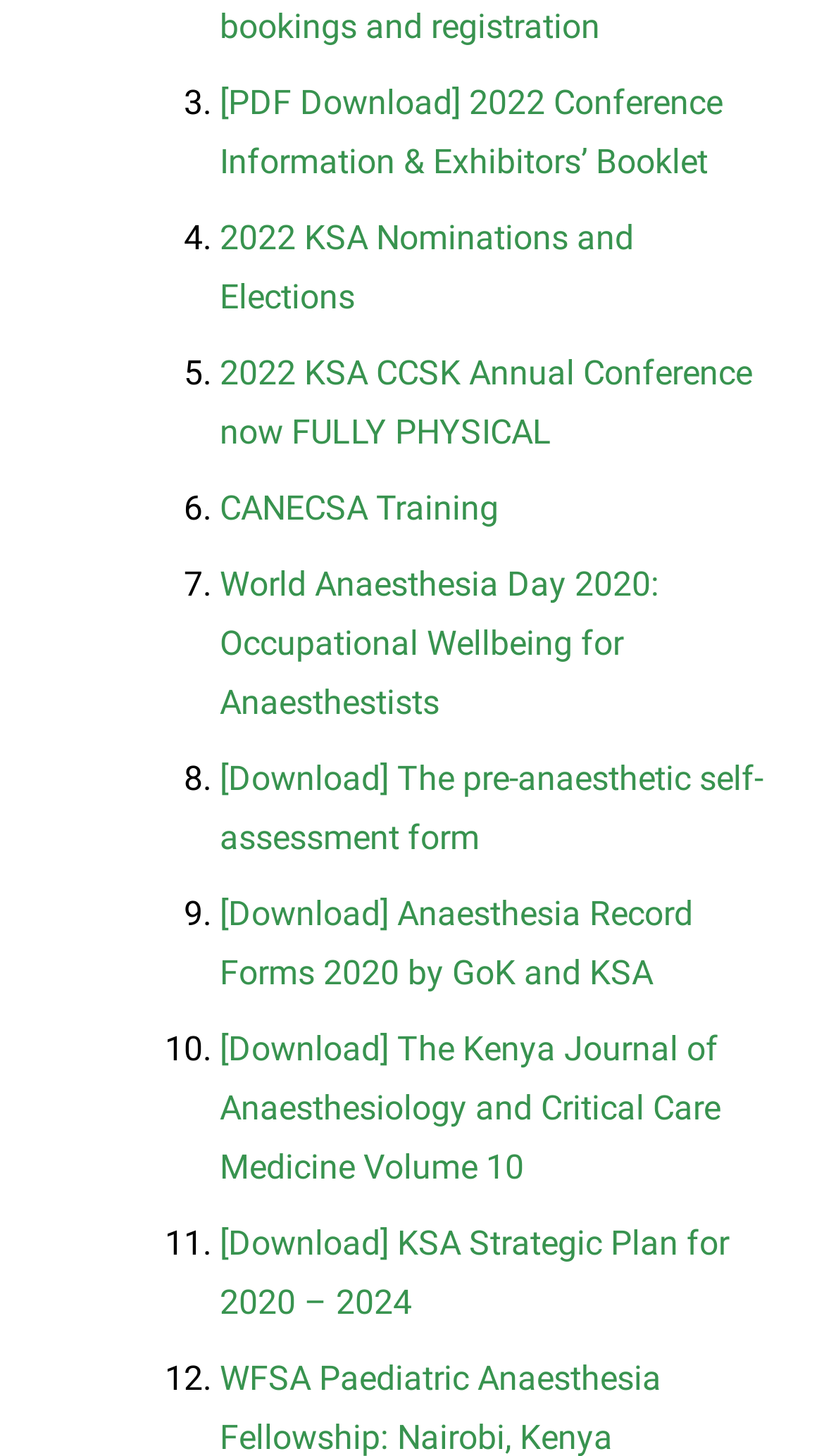Examine the image carefully and respond to the question with a detailed answer: 
How many list markers are there?

There are 12 list markers, each represented by a number from 3 to 12, with their corresponding bounding boxes and OCR text. These list markers are used to enumerate the downloadable resources on the webpage.